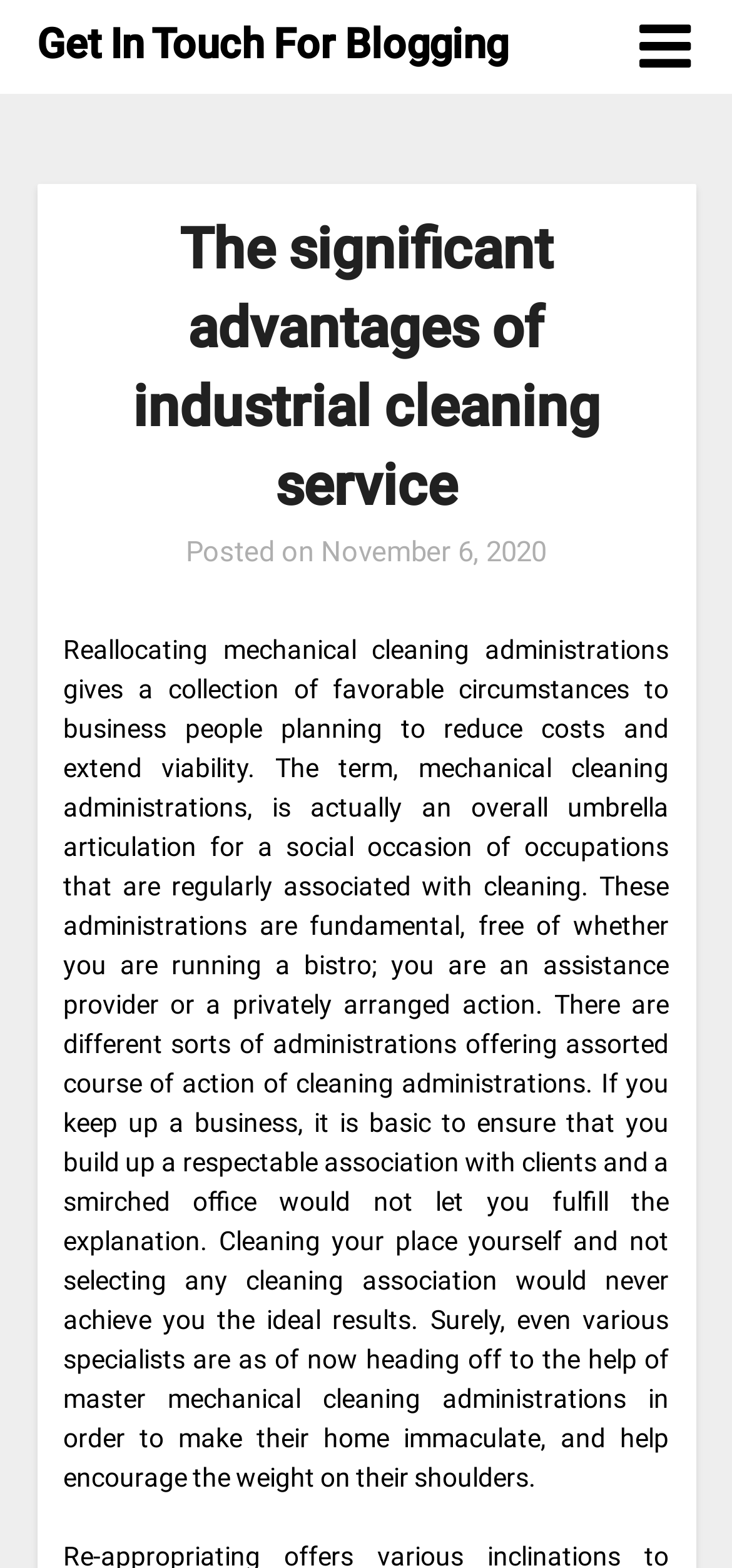Kindly respond to the following question with a single word or a brief phrase: 
What is the purpose of industrial cleaning services?

To reduce costs and extend viability